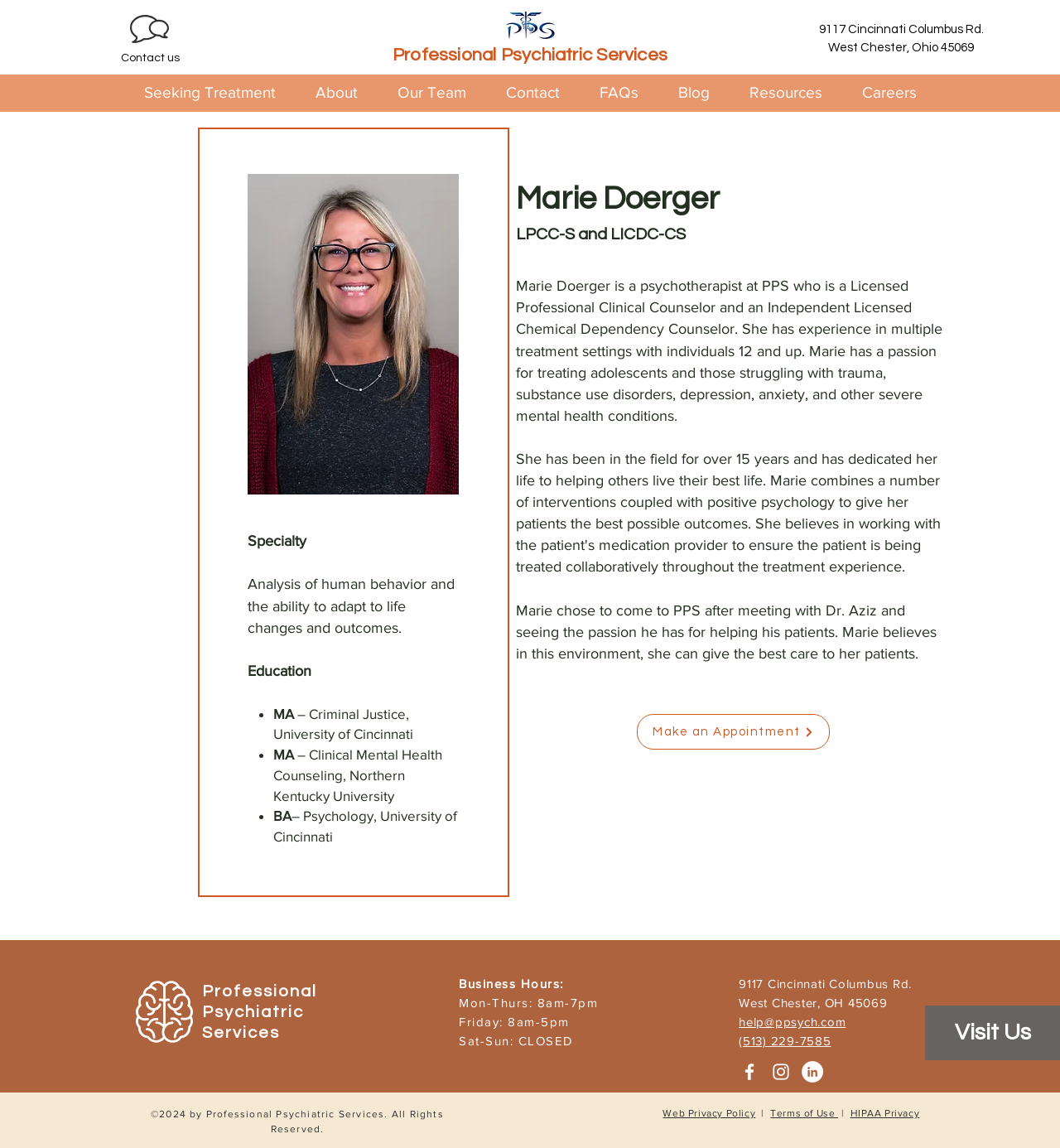Explain in detail what is displayed on the webpage.

This webpage is about Professional Psychiatric Services (PPS) and features a team of certified clinicians. At the top, there is a navigation menu with links to "Seeking Treatment", "About", "Our Team", "Contact", "FAQs", "Blog", "Resources", and "Careers". Below the navigation menu, there is a logo of PPS and a heading with the same name.

On the left side, there is a section dedicated to a clinician named Marie Doerger, LPCC-S and LICDC-CS. Her profile includes a photo, specialty, education, and a brief bio. The bio describes her experience, passion, and approach to treating patients. There is also a link to "Make an Appointment" below her profile.

On the right side, there is a section with the address, business hours, and contact information of PPS. The address is 9117 Cincinnati Columbus Rd, West Chester, Ohio 45069. The business hours are listed as Monday to Thursday from 8 am to 7 pm, Friday from 8 am to 5 pm, and Saturday and Sunday are closed.

At the bottom of the page, there is a social media bar with links to Facebook, Instagram, and LinkedIn. There is also a copyright notice, a link to the web privacy policy, terms of use, and HIPAA privacy information.